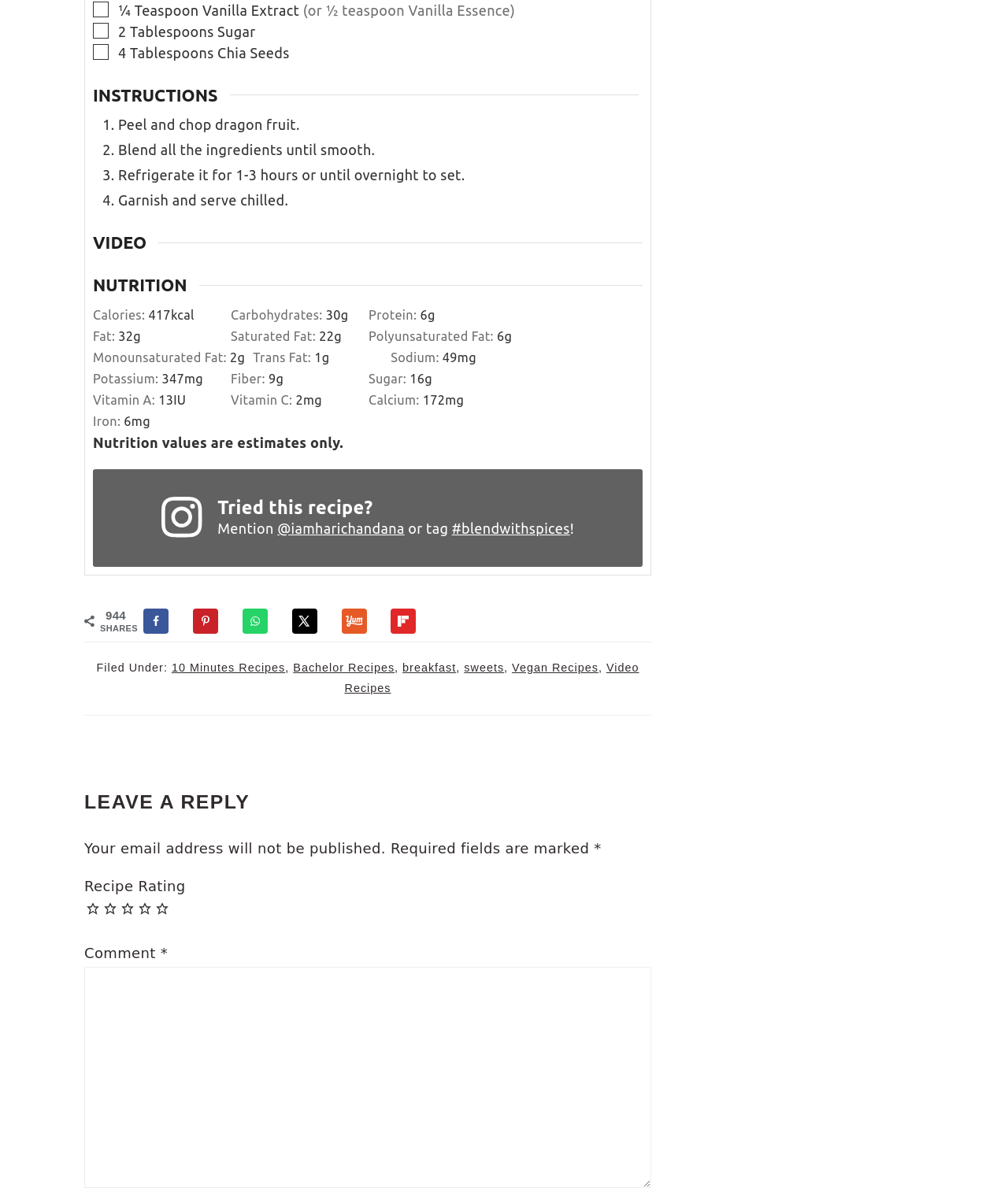What is the calorie count of the recipe?
Refer to the image and offer an in-depth and detailed answer to the question.

The nutrition information section of the webpage lists the calorie count as 417 kcal.